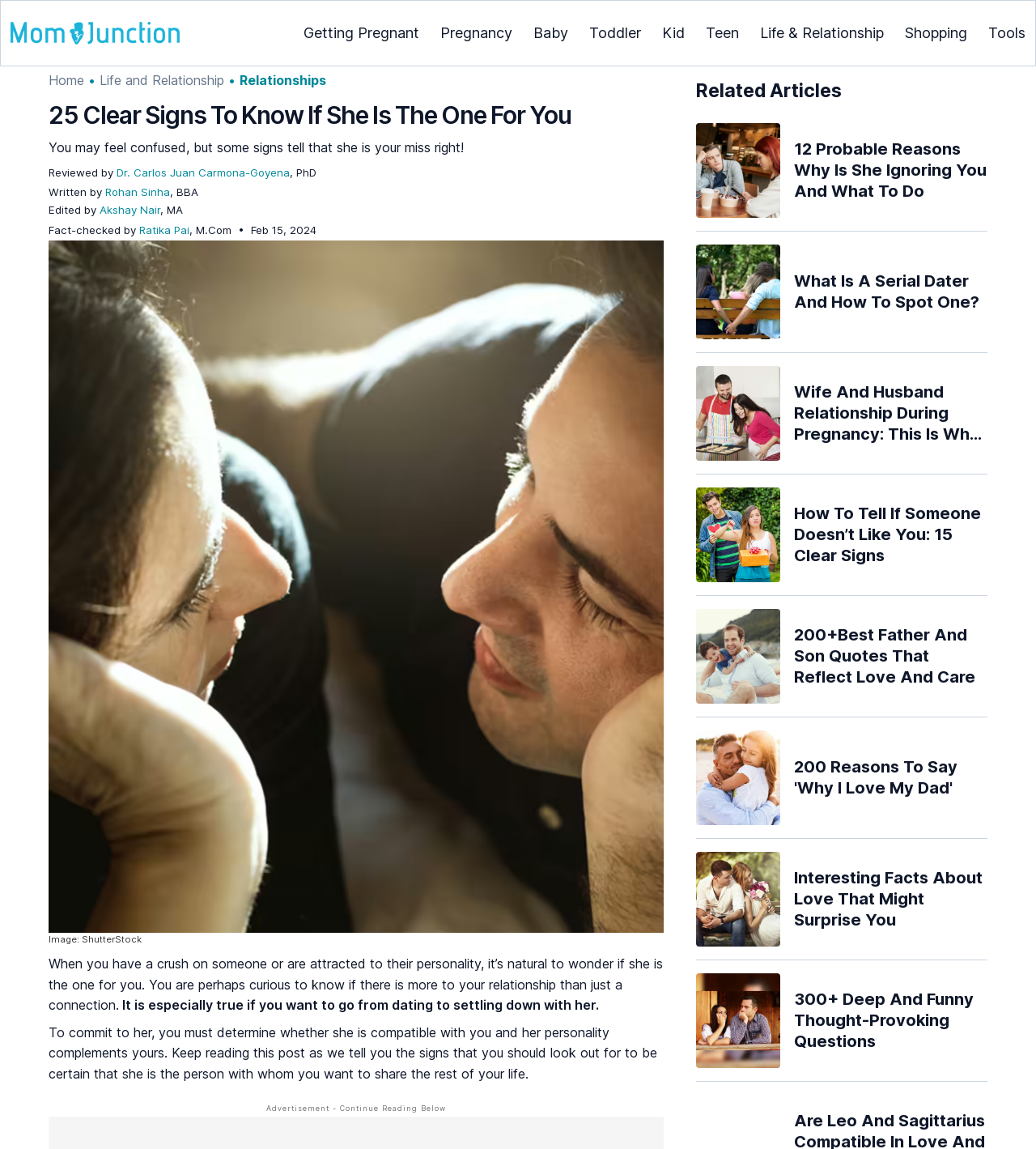What is the format of the article?
Please provide a comprehensive answer based on the details in the screenshot.

The article is structured with headings, subheadings, and images, providing an informative and engaging format for readers to learn about the topic.